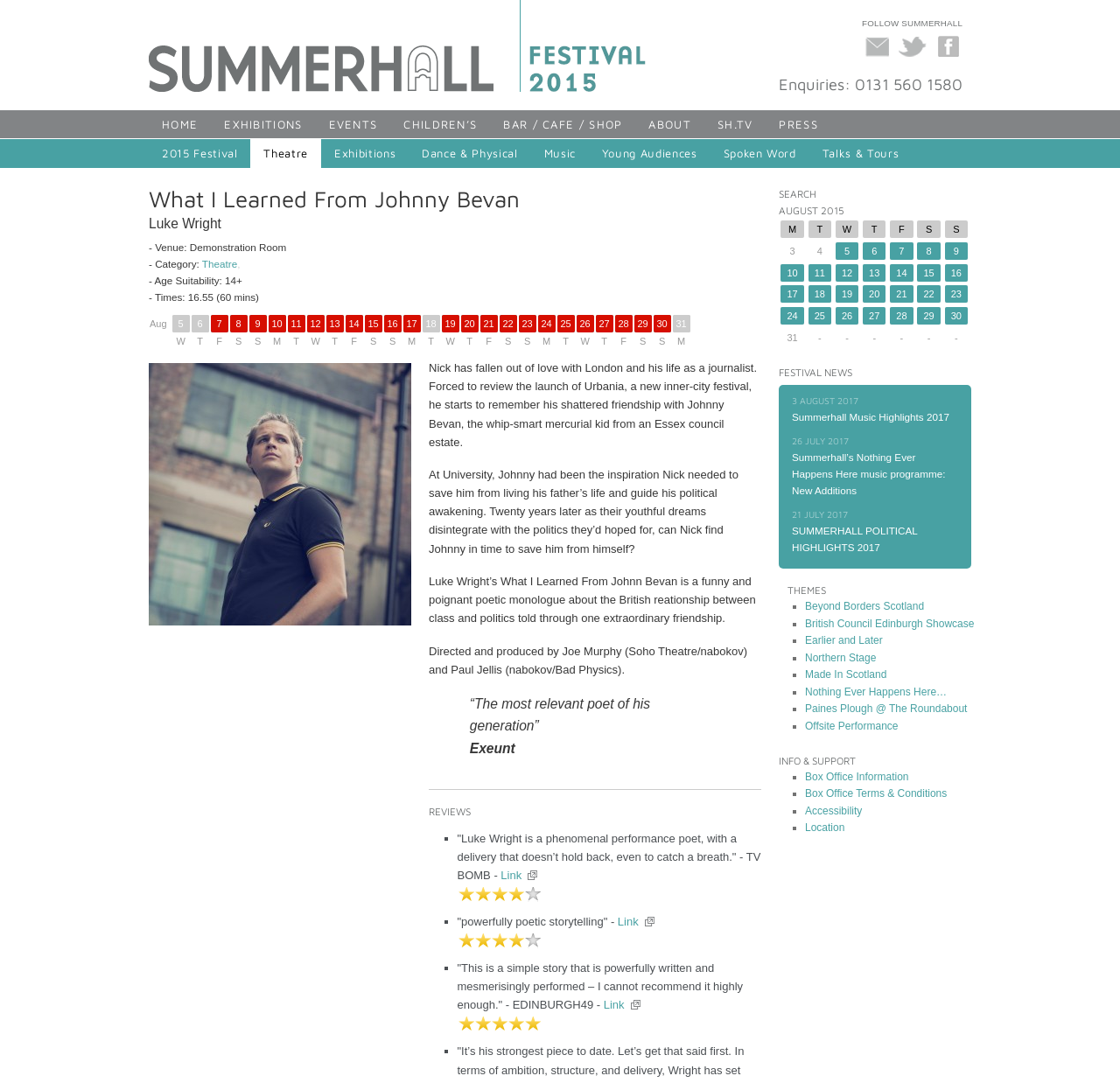How many dates are available for the event?
Please answer the question with as much detail as possible using the screenshot.

I found the answer by counting the number of links from '5' to '31' which represent the available dates for the event.